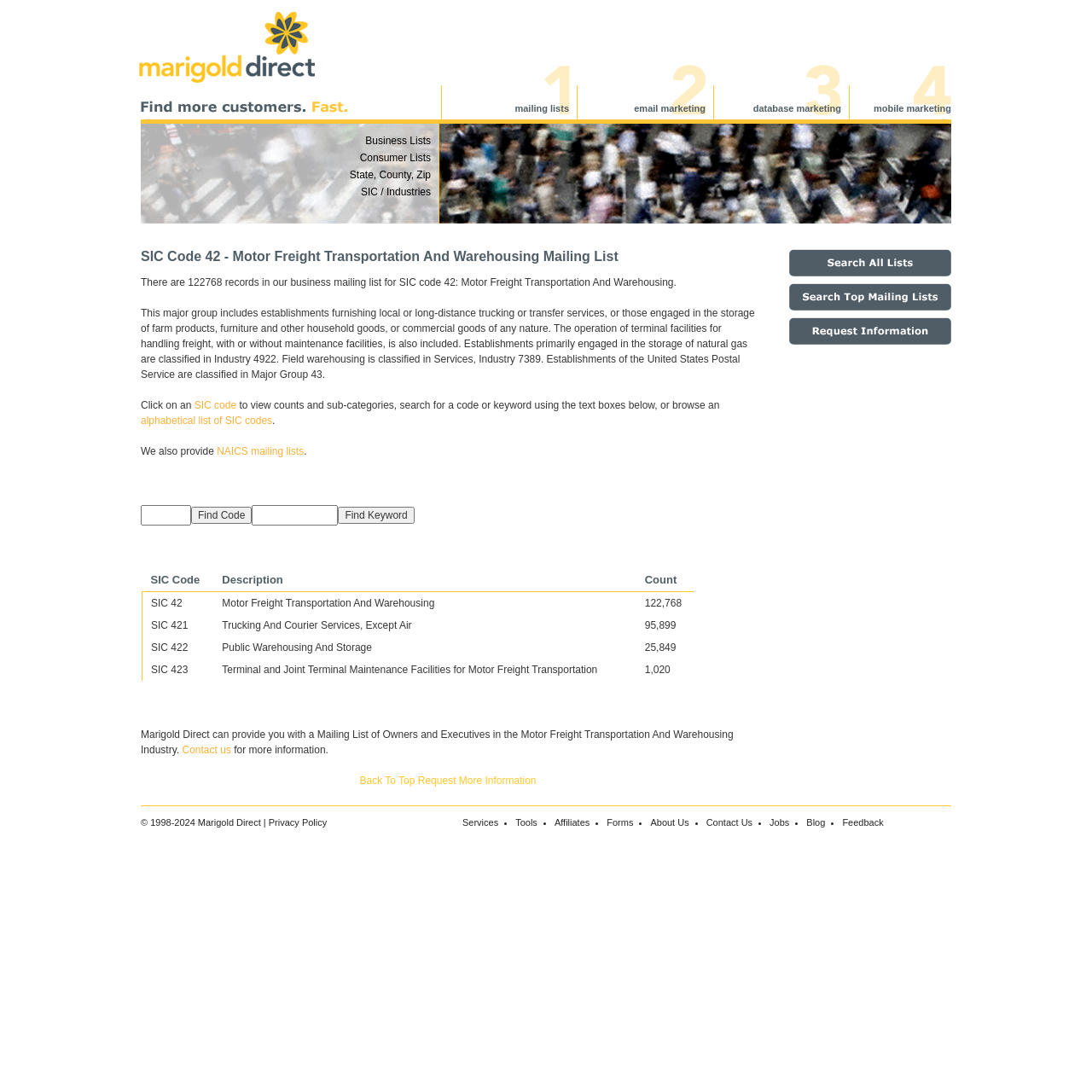Can you find the bounding box coordinates for the element to click on to achieve the instruction: "Search for a code or keyword using the text box"?

[0.129, 0.462, 0.175, 0.481]